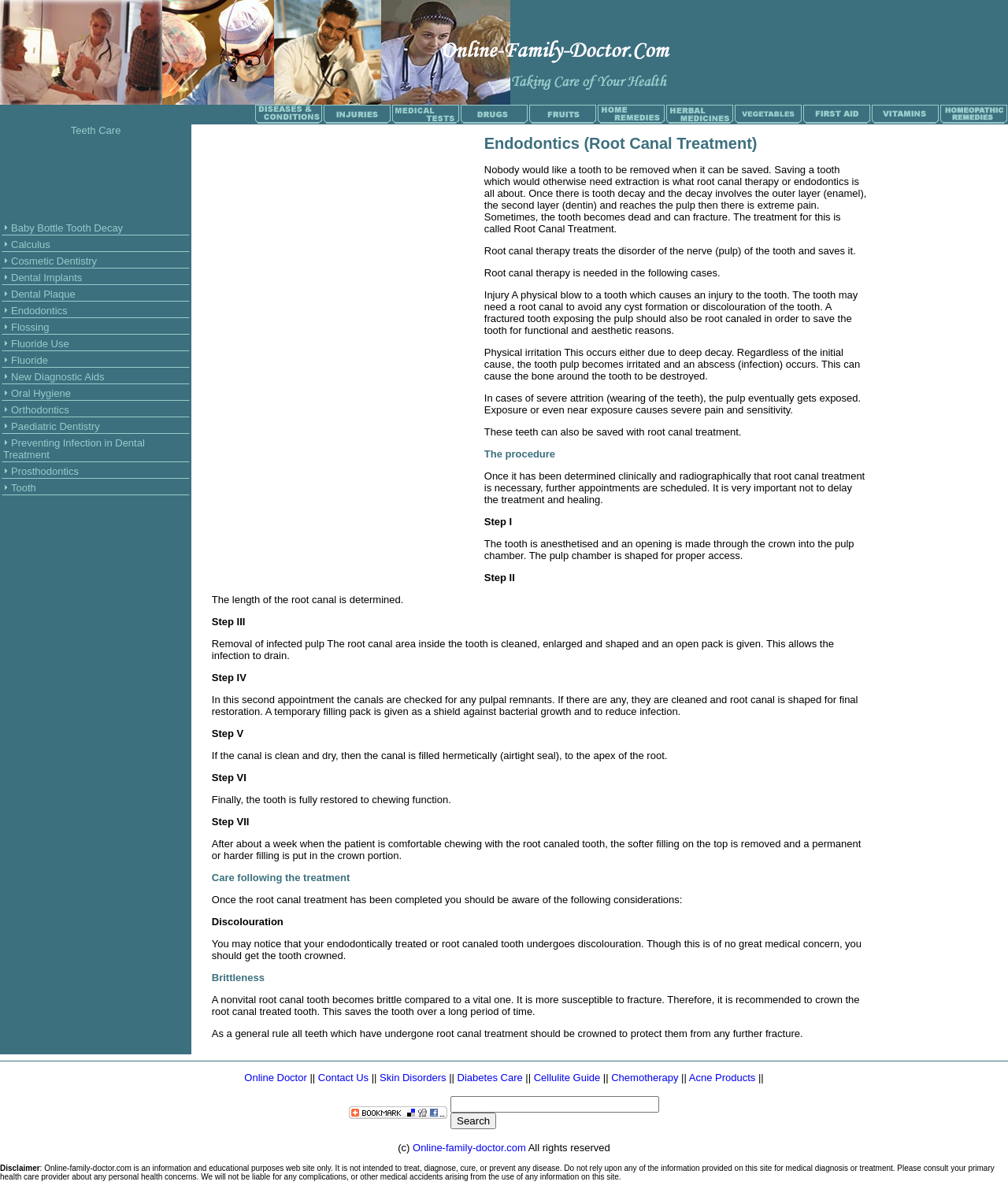Identify the bounding box coordinates for the region of the element that should be clicked to carry out the instruction: "Click on the HOME link". The bounding box coordinates should be four float numbers between 0 and 1, i.e., [left, top, right, bottom].

None